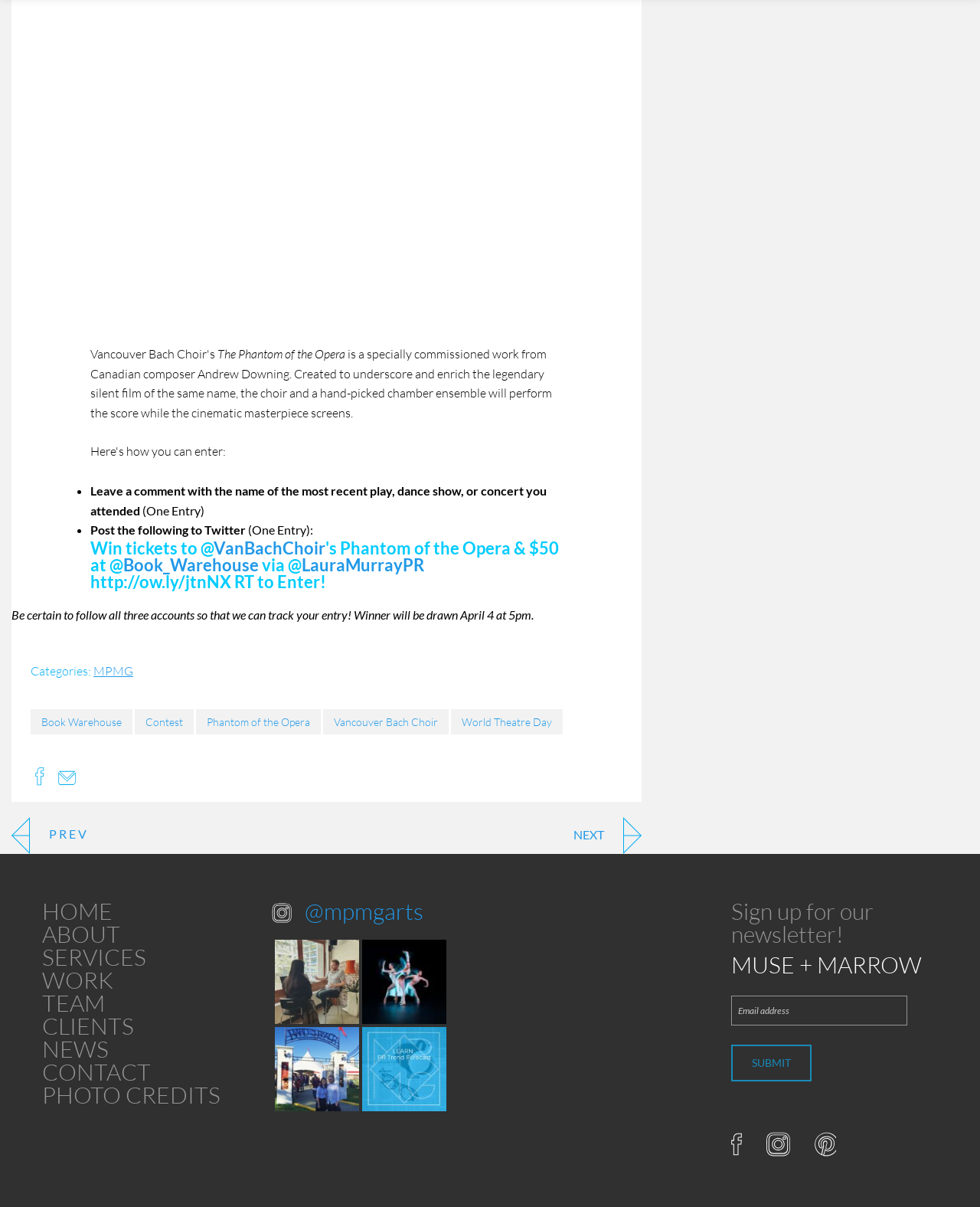Locate the UI element described by Blog in the provided webpage screenshot. Return the bounding box coordinates in the format (top-left x, top-left y, bottom-right x, bottom-right y), ensuring all values are between 0 and 1.

None